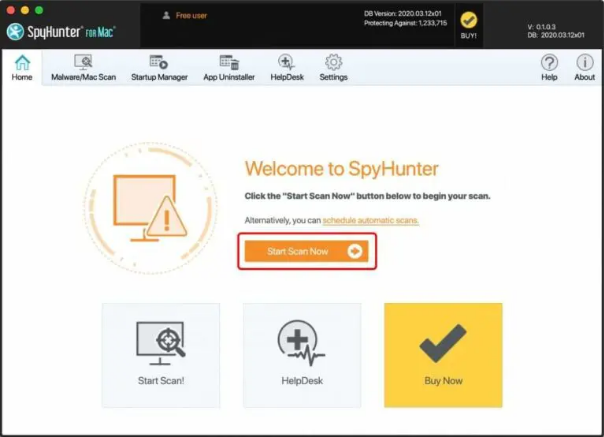What type of plan is the user currently on?
Give a detailed explanation using the information visible in the image.

The subscription details and version information visible in the upper section of the interface indicate that the user is currently on a free plan, suggesting that they have not purchased a premium subscription.